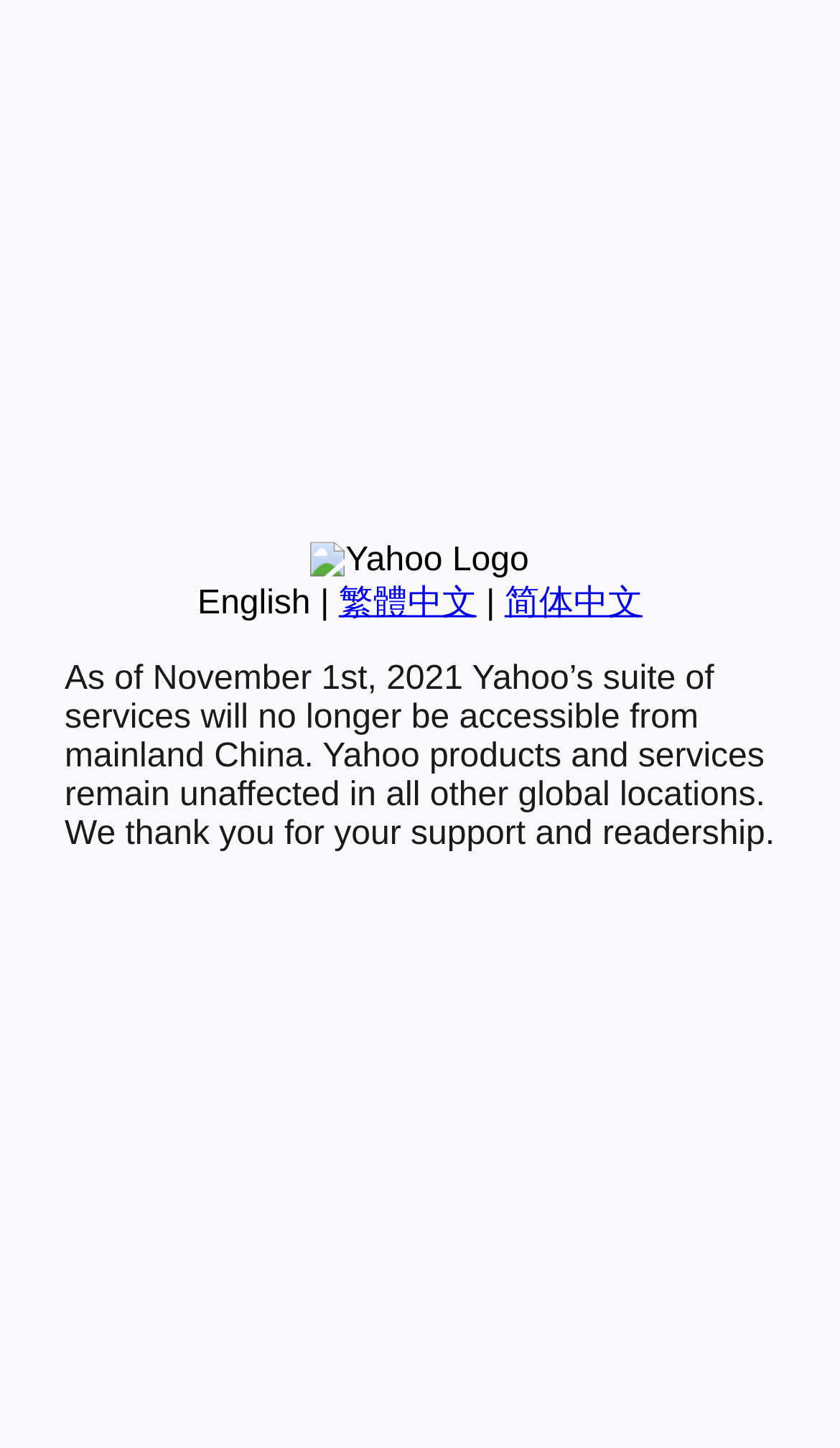Provide the bounding box coordinates for the UI element that is described as: "简体中文".

[0.601, 0.404, 0.765, 0.429]